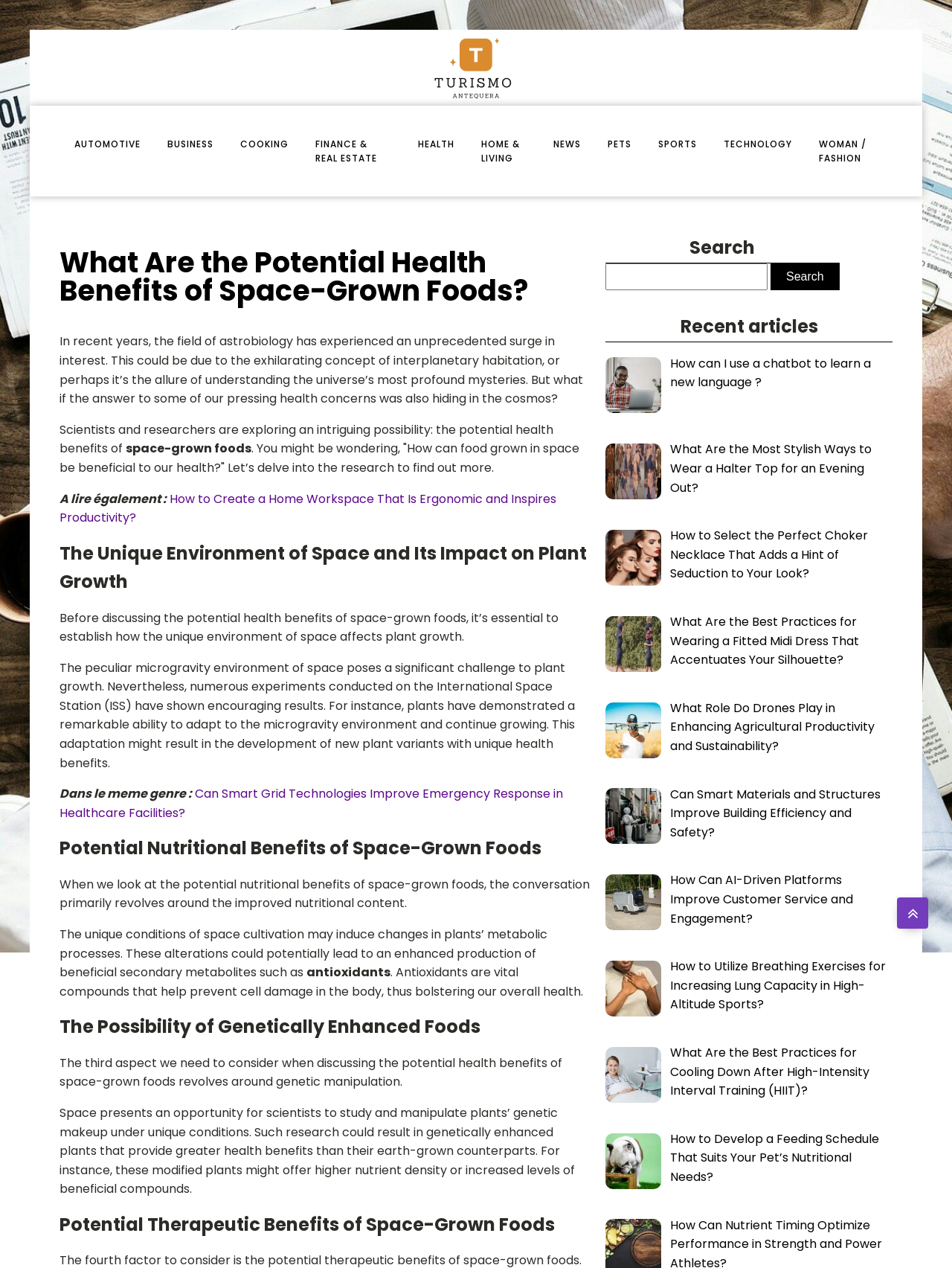Provide the bounding box coordinates of the HTML element described by the text: "home & living". The coordinates should be in the format [left, top, right, bottom] with values between 0 and 1.

[0.492, 0.096, 0.567, 0.142]